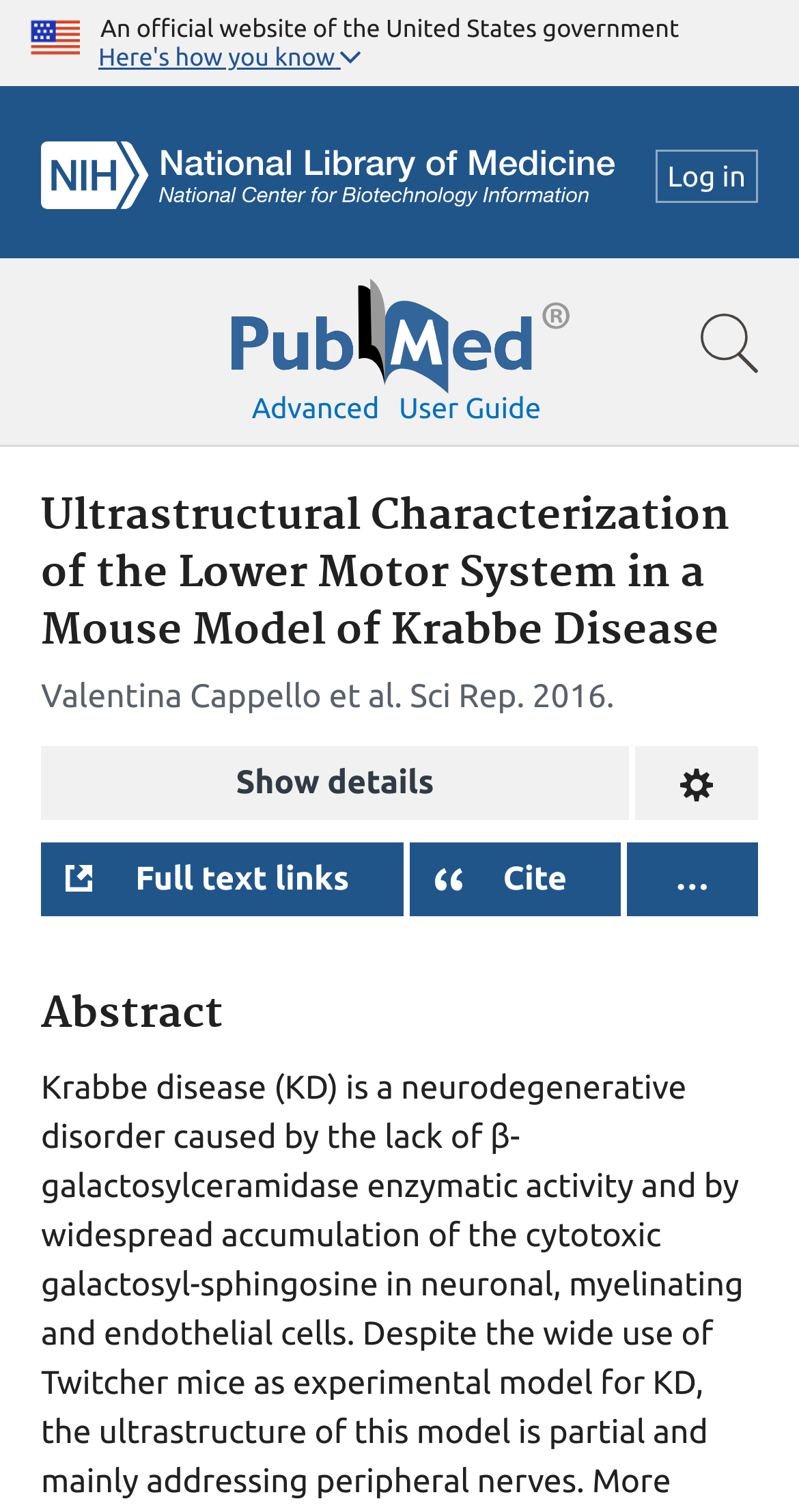Find the bounding box coordinates for the HTML element described as: "parent_node: Advanced aria-label="Pubmed Logo"". The coordinates should consist of four float values between 0 and 1, i.e., [left, top, right, bottom].

[0.288, 0.184, 0.712, 0.245]